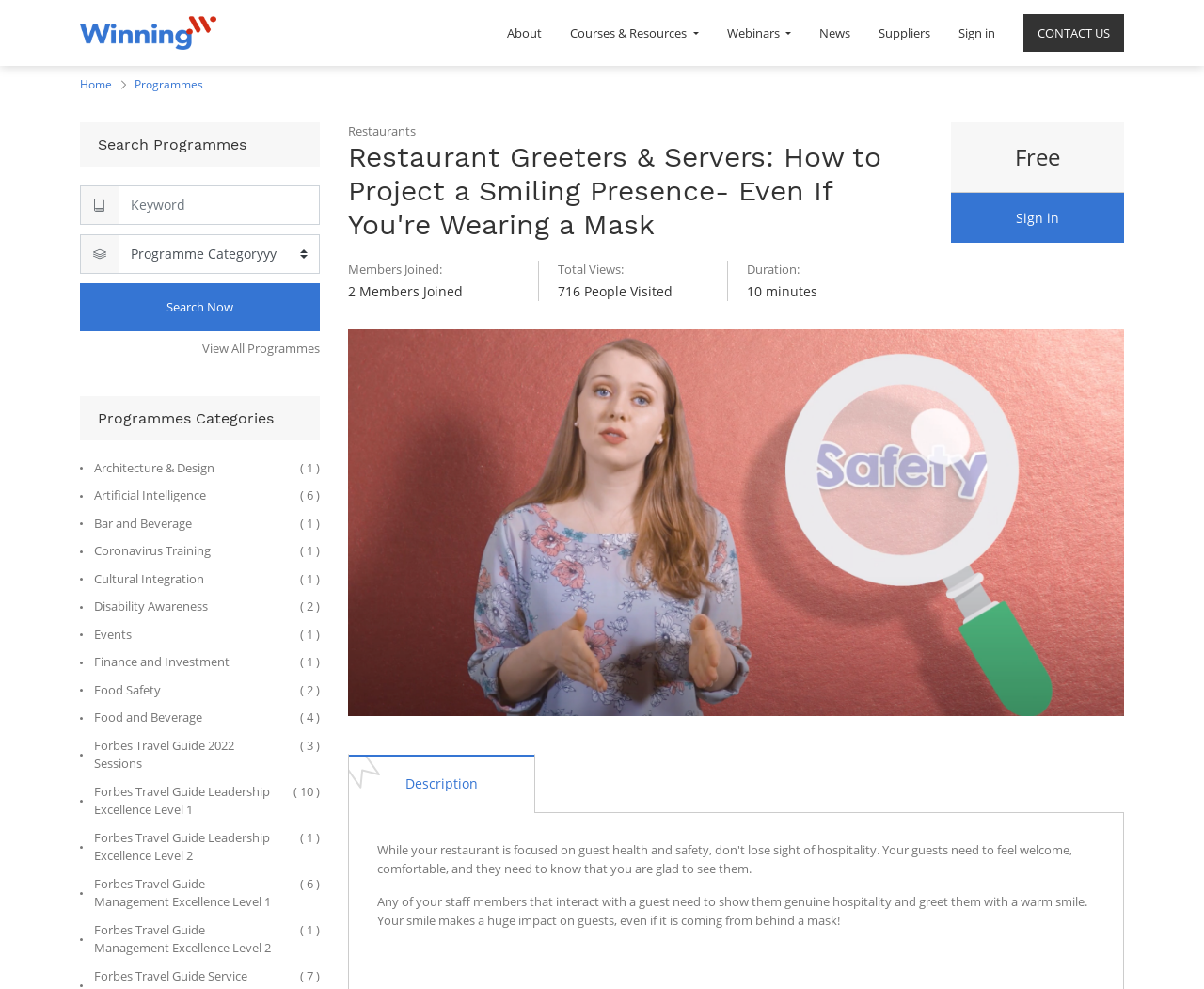Illustrate the webpage with a detailed description.

This webpage is about a course on "Restaurant Greeters & Servers: How to Project a Smiling Presence- Even If You're Wearing a Mask" offered by Winning. At the top left corner, there is a logo of Winning, which is an image with a link. Next to the logo, there is a menu bar with several menu items, including "About", "Courses & Resources", "Webinars", "News", "CONTACT US", and "Suppliers". On the right side of the menu bar, there is a "Sign in" link.

Below the menu bar, there is a search bar with a heading "Search Programmes" and a textbox to input search queries. The search bar also has a combobox and a "Search" button. On the right side of the search bar, there is a link to "View All Programmes".

The main content of the webpage is divided into two sections. On the left side, there are links to various programme categories, including "Architecture & Design", "Artificial Intelligence", "Bar and Beverage", and many others. Each category has a number in parentheses indicating the number of programmes available.

On the right side, there is a section dedicated to the course "Restaurant Greeters & Servers: How to Project a Smiling Presence- Even If You're Wearing a Mask". The course title is a heading, and below it, there are several static text elements displaying information such as "Members Joined: 2 Members Joined", "Total Views: 716 People Visited", and "Duration: 10 minutes". There is also a "Free" label and a "Sign in" link.

Below the course information, there is a large image of the course, which is also a link. Under the image, there is a tab list with a single tab labeled "Description". The tab panel contains a paragraph of text describing the course, which emphasizes the importance of genuine hospitality and a warm smile in interacting with guests, even when wearing a mask.